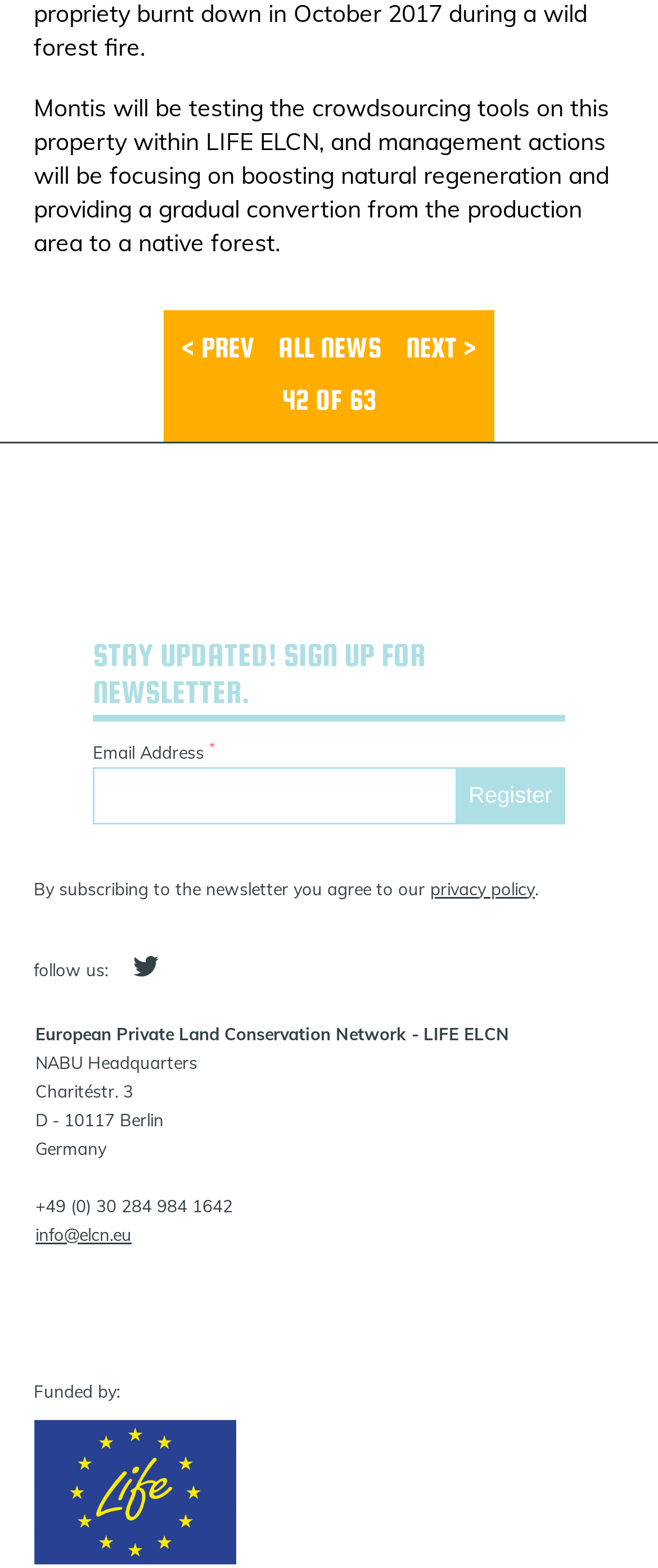Please answer the following question using a single word or phrase: 
What is the email address format required for newsletter registration?

Email Address *